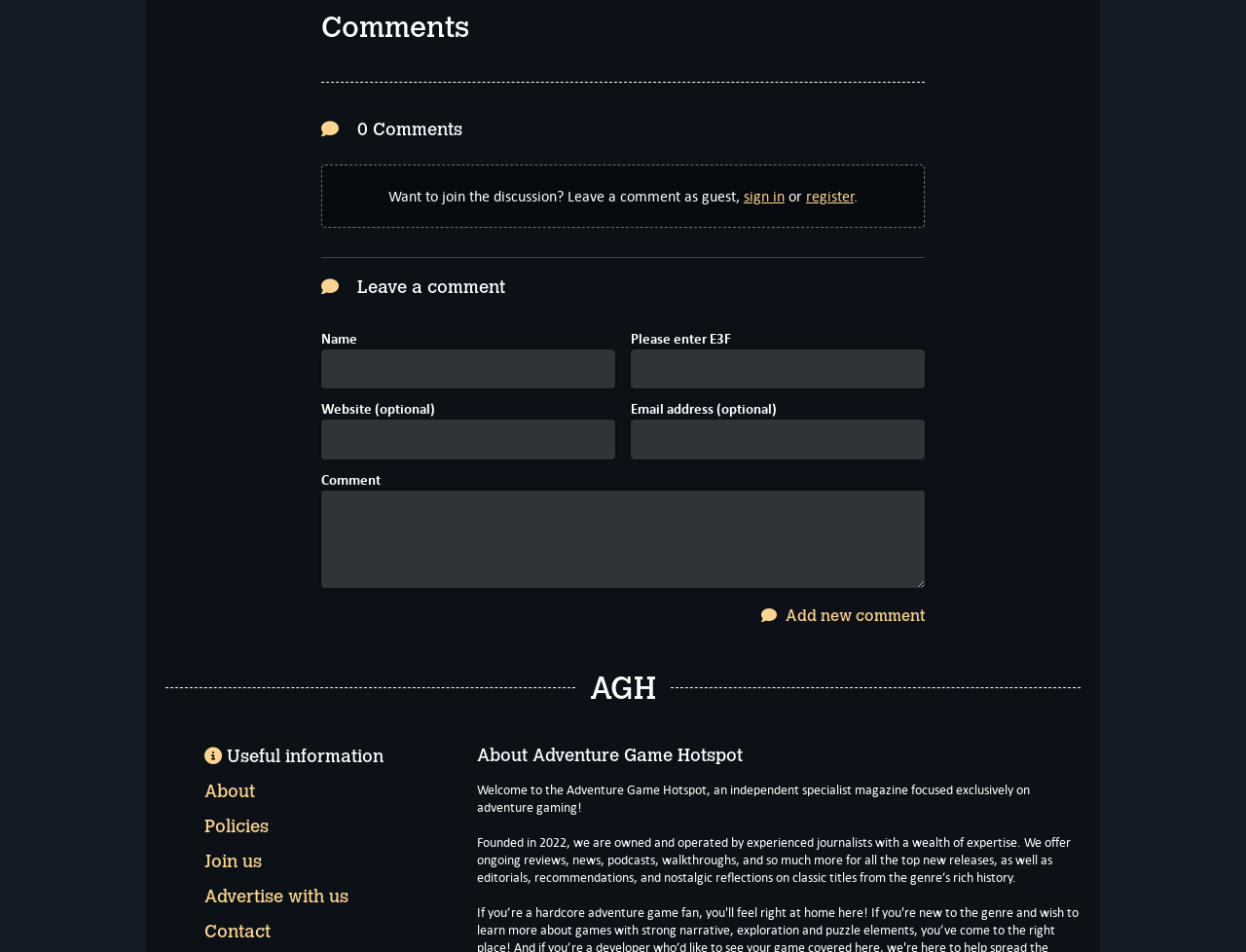What is the position of the 'Add new comment' button?
Identify the answer in the screenshot and reply with a single word or phrase.

Bottom right